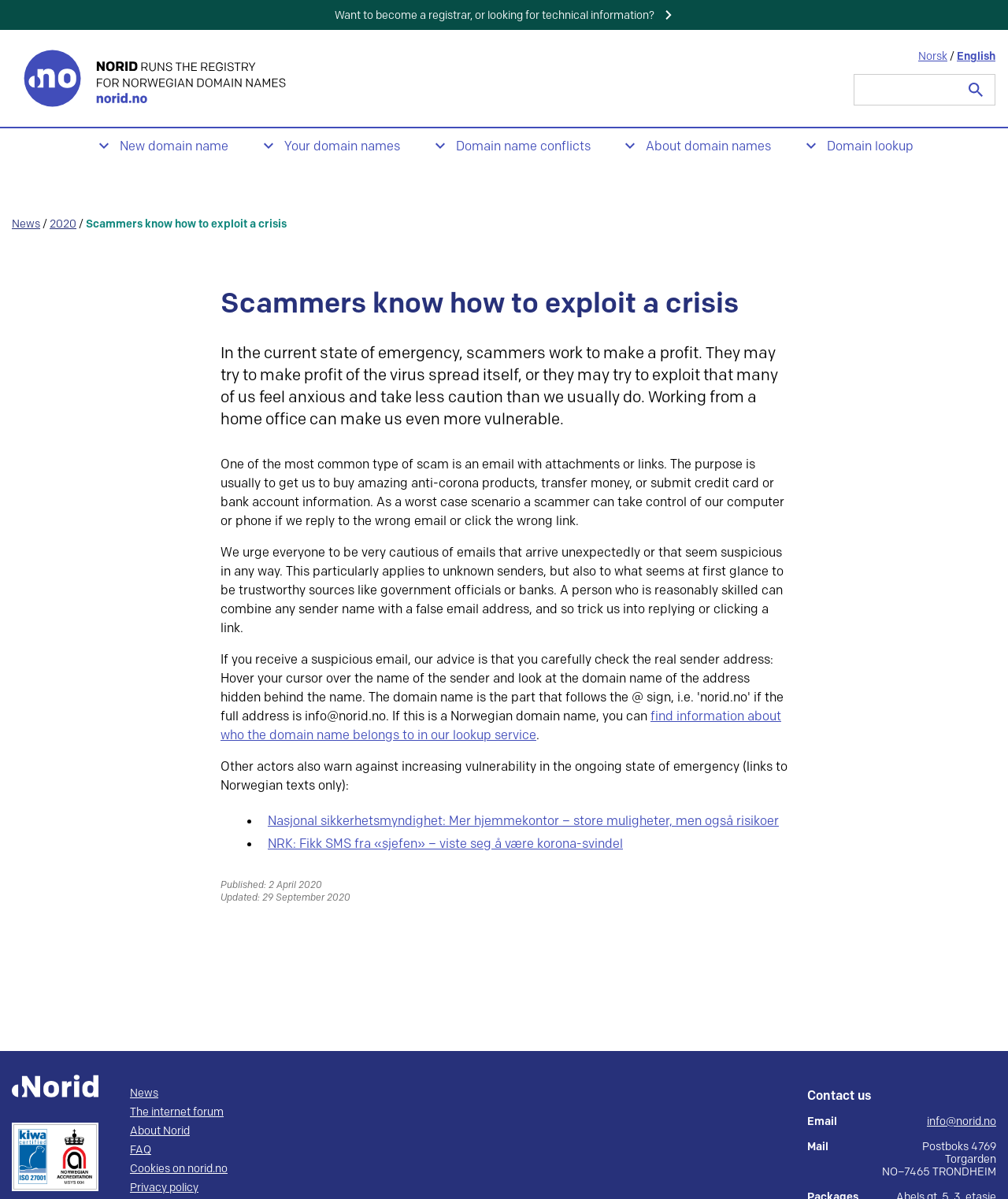Please specify the bounding box coordinates of the element that should be clicked to execute the given instruction: 'Read about domain name conflicts'. Ensure the coordinates are four float numbers between 0 and 1, expressed as [left, top, right, bottom].

[0.427, 0.115, 0.586, 0.131]